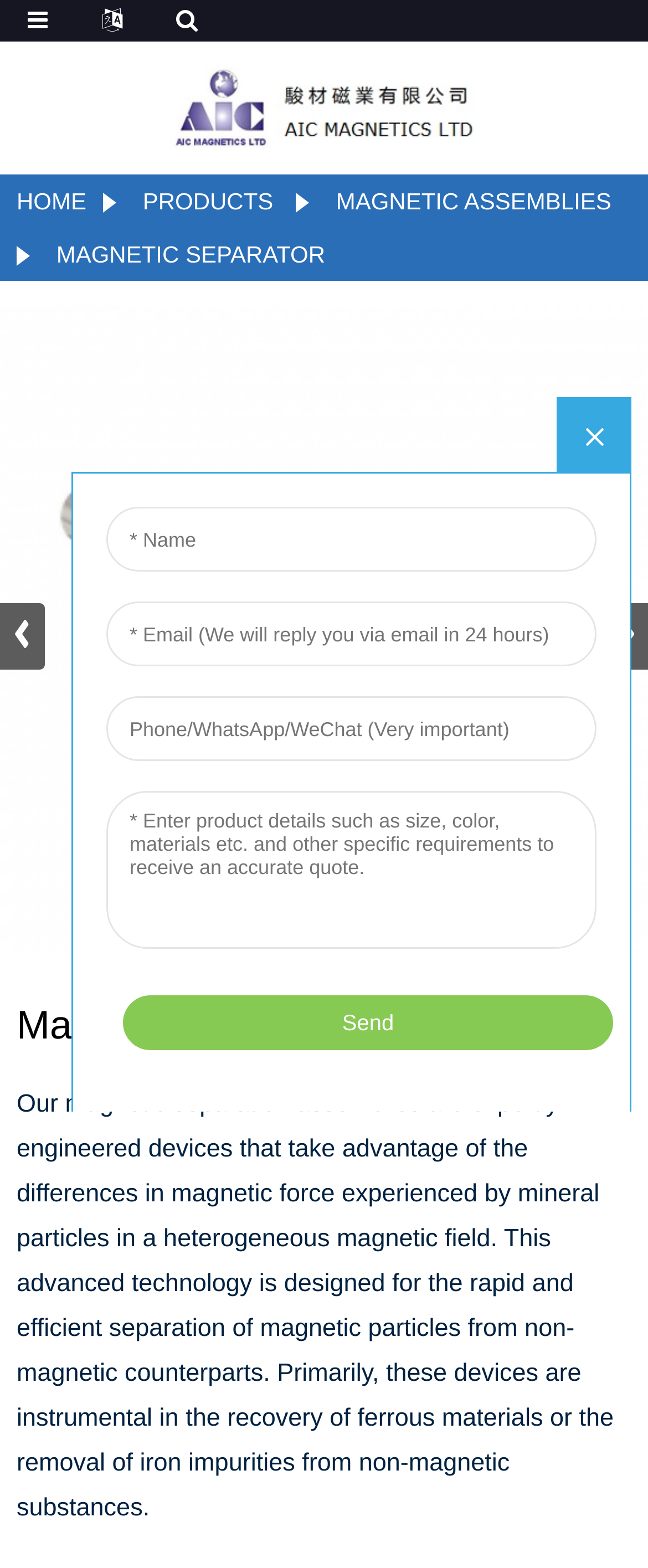Determine the bounding box for the HTML element described here: "Submit WSR". The coordinates should be given as [left, top, right, bottom] with each number being a float between 0 and 1.

None